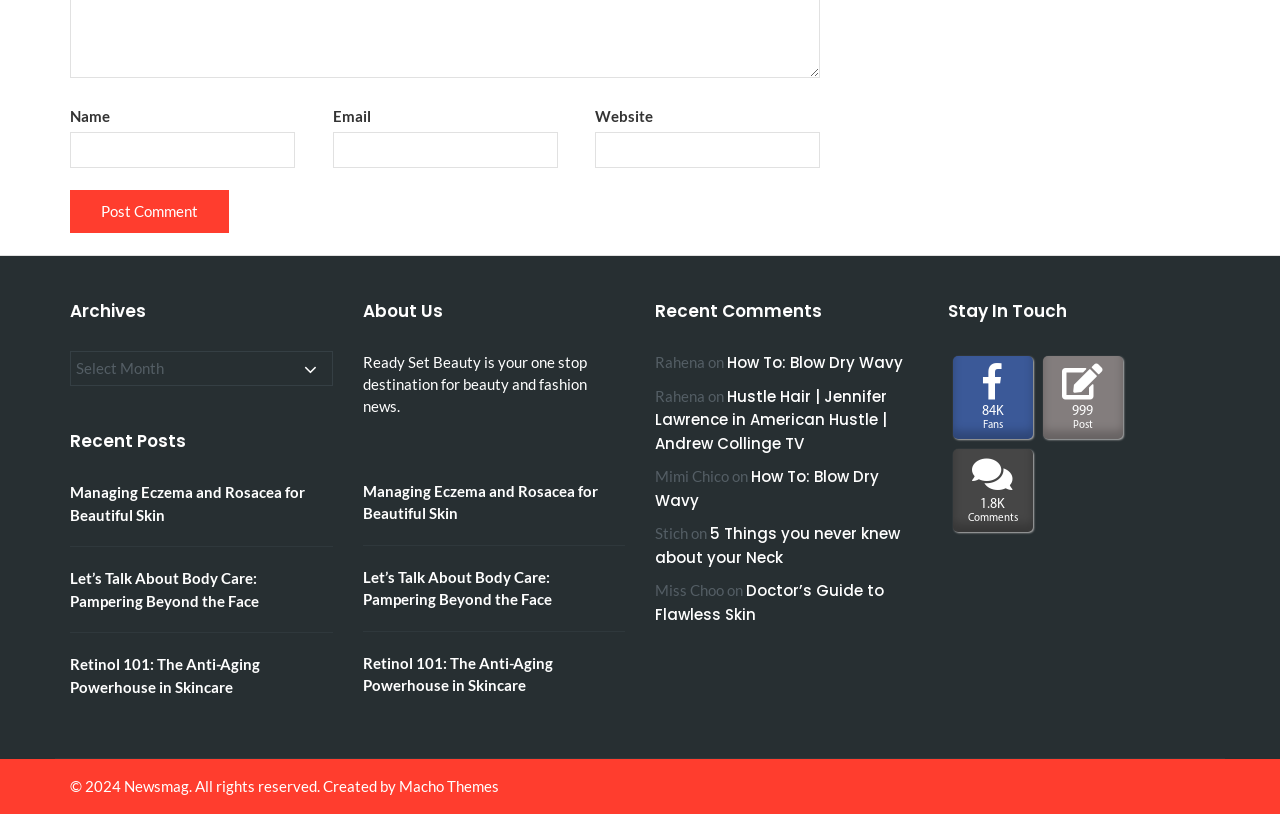How many recent posts are listed?
Please give a detailed and thorough answer to the question, covering all relevant points.

There are three recent posts listed, which are 'Managing Eczema and Rosacea for Beautiful Skin', 'Let’s Talk About Body Care: Pampering Beyond the Face', and 'Retinol 101: The Anti-Aging Powerhouse in Skincare'.